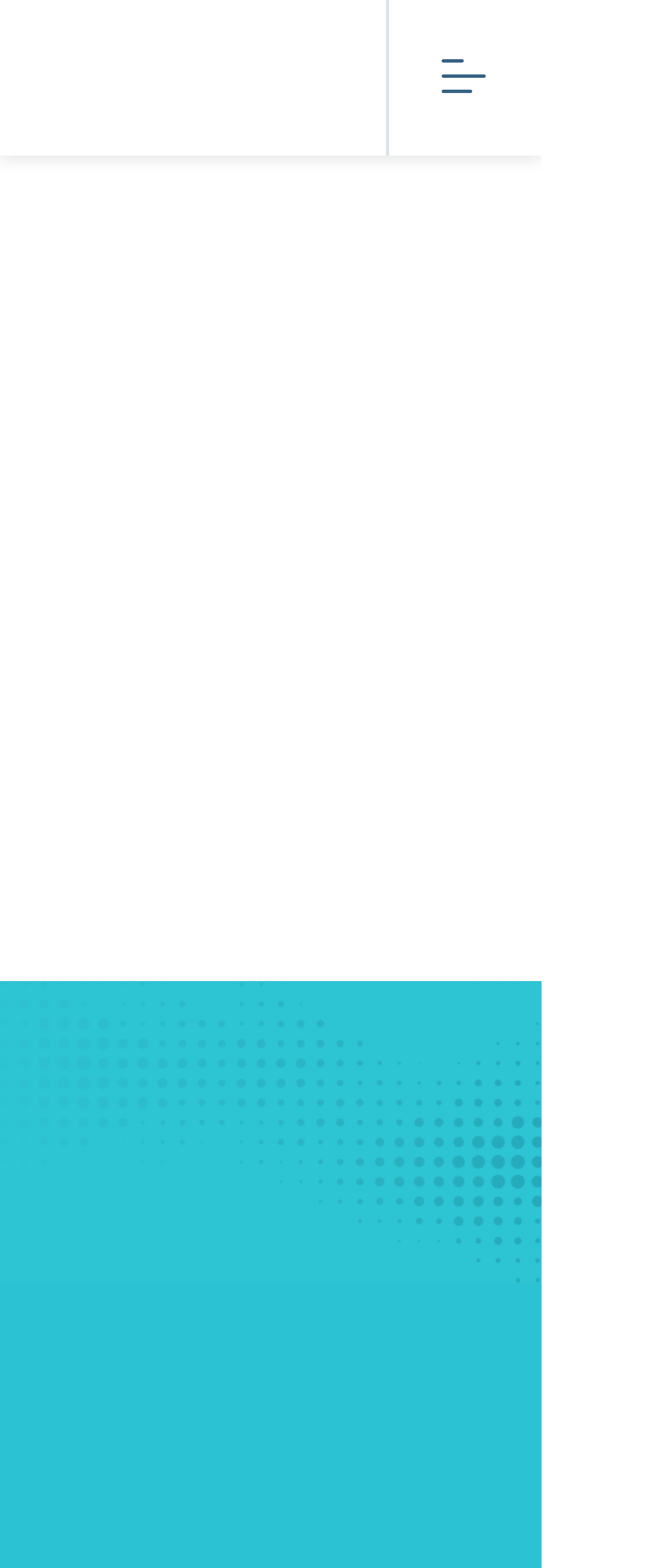Illustrate the webpage's structure and main components comprehensively.

The webpage is about PatientRemedi, a software solution for optimizing reimbursements and revenue cycle. At the top left corner, there are two identical FrontRunnerHC logos, one smaller than the other. To the right of the smaller logo, there is a button to open the navigation menu. 

Below the logos, there is a large graphic element that spans almost the entire width of the page, depicting data automation lines and graphics. 

Further down, there is a heading that reads "OUR SOLUTIONS —" followed by a subheading that explains how the software improves the bottom line while enhancing the patient's experience through data automation. 

On the left side of the page, there is a graphic element with the FrontRunnerHC branding, and next to it, a heading that describes the software's capabilities, stating that it does the hard work to get all the details right the first time. Below this heading, there is a static text that reiterates the phrase "the first time". 

Finally, at the bottom of the page, there is a paragraph of text that explains the challenges faced by patients and healthcare providers in getting paid for services, and how this negatively impacts the patient's and referring physicians' experience.